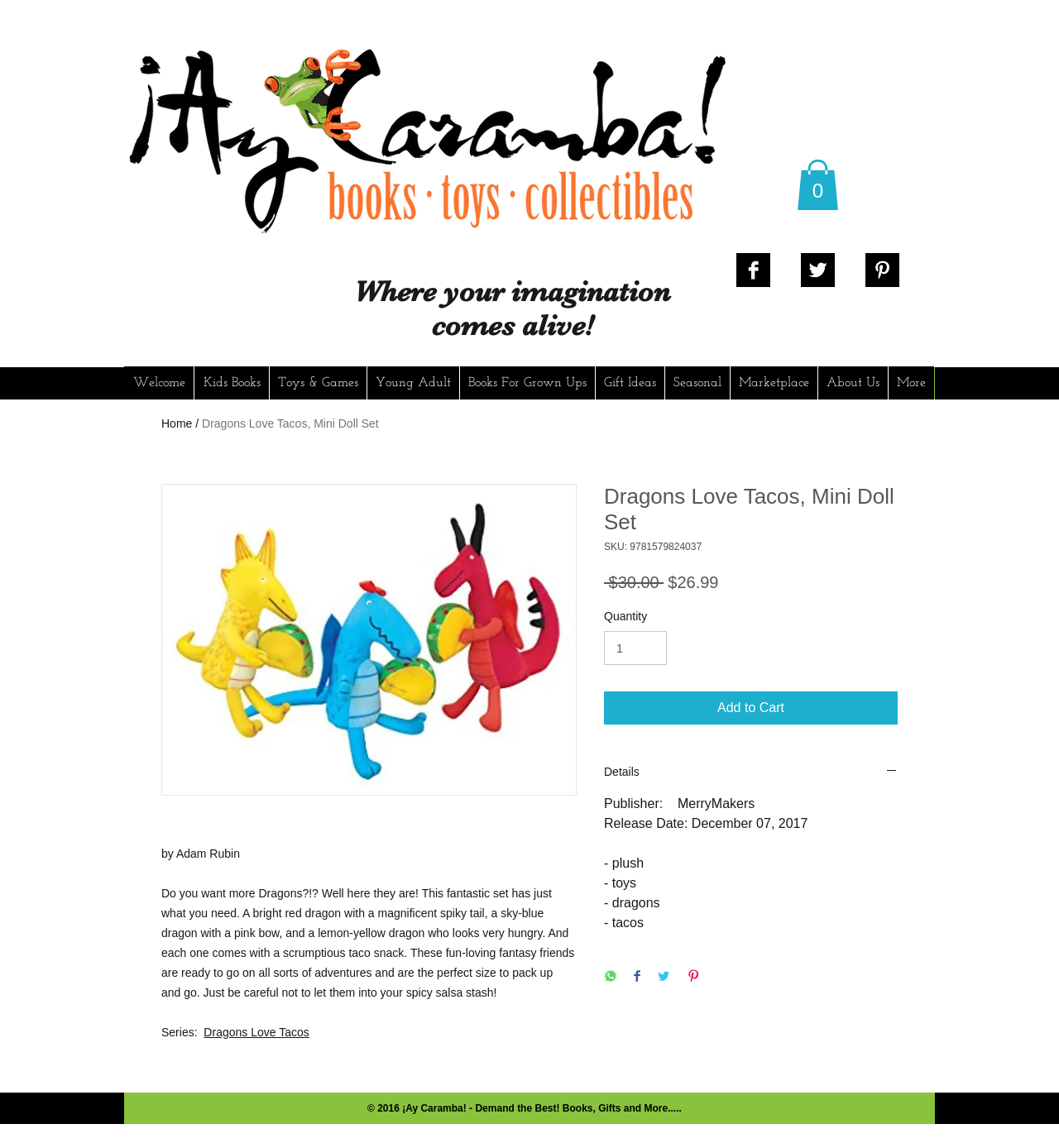Kindly determine the bounding box coordinates for the clickable area to achieve the given instruction: "Click the 'Details' button".

[0.57, 0.666, 0.848, 0.679]